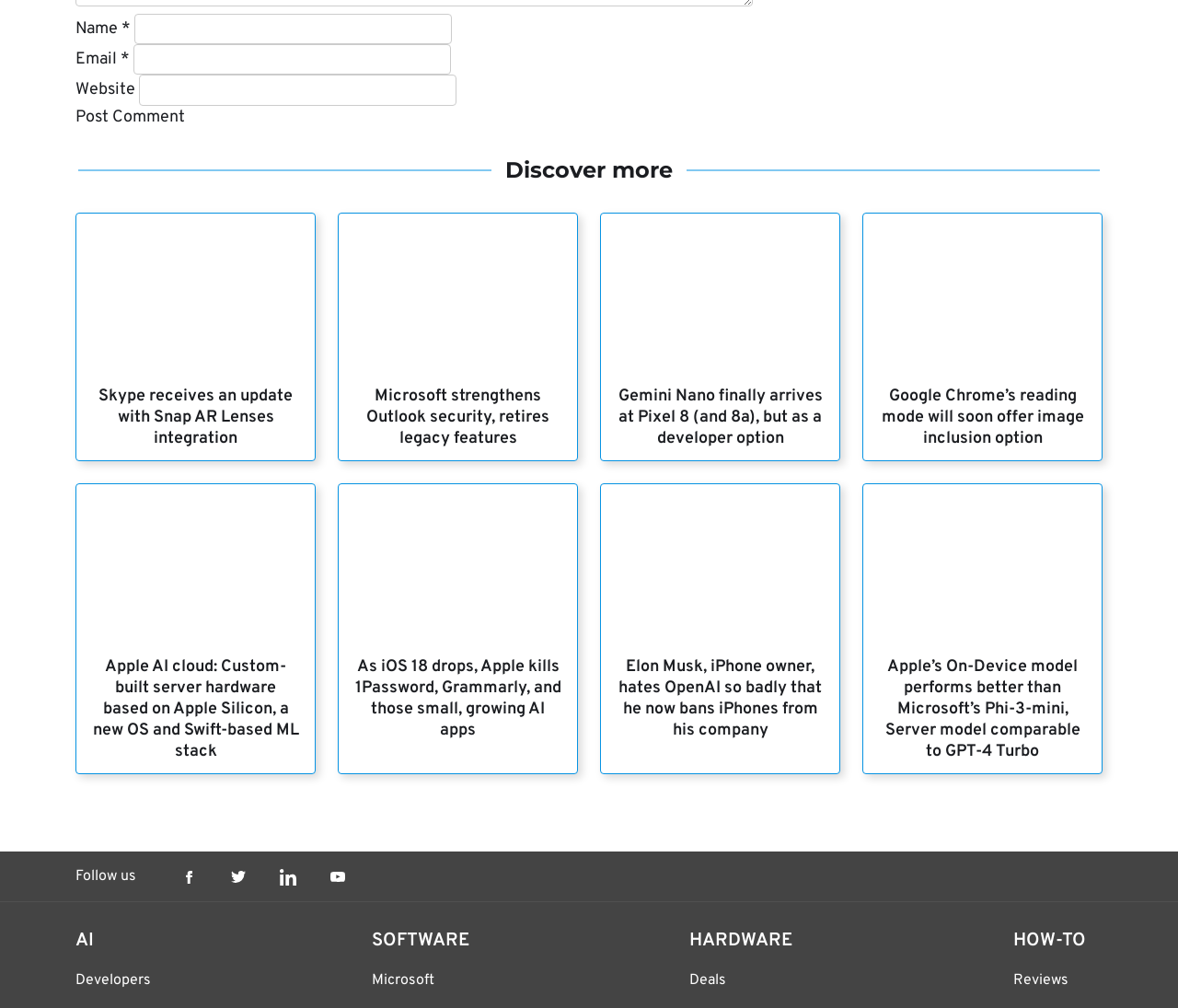Find the bounding box of the UI element described as follows: "parent_node: Name * name="author"".

[0.114, 0.014, 0.384, 0.044]